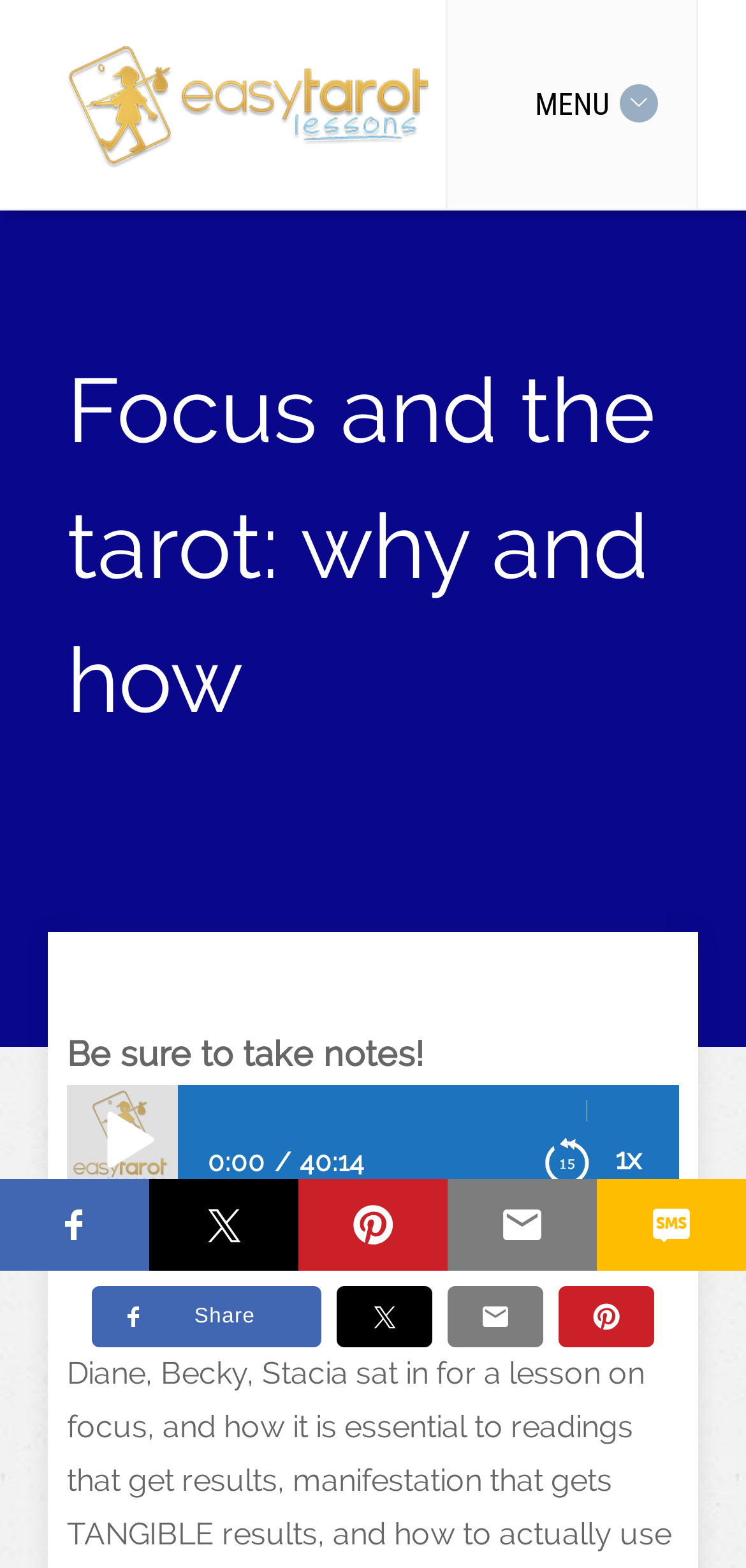What is the duration of the video?
Please give a detailed and thorough answer to the question, covering all relevant points.

The duration of the video can be found in the layout table, where it says '0:00' and '40:14' which indicates the start and end time of the video.